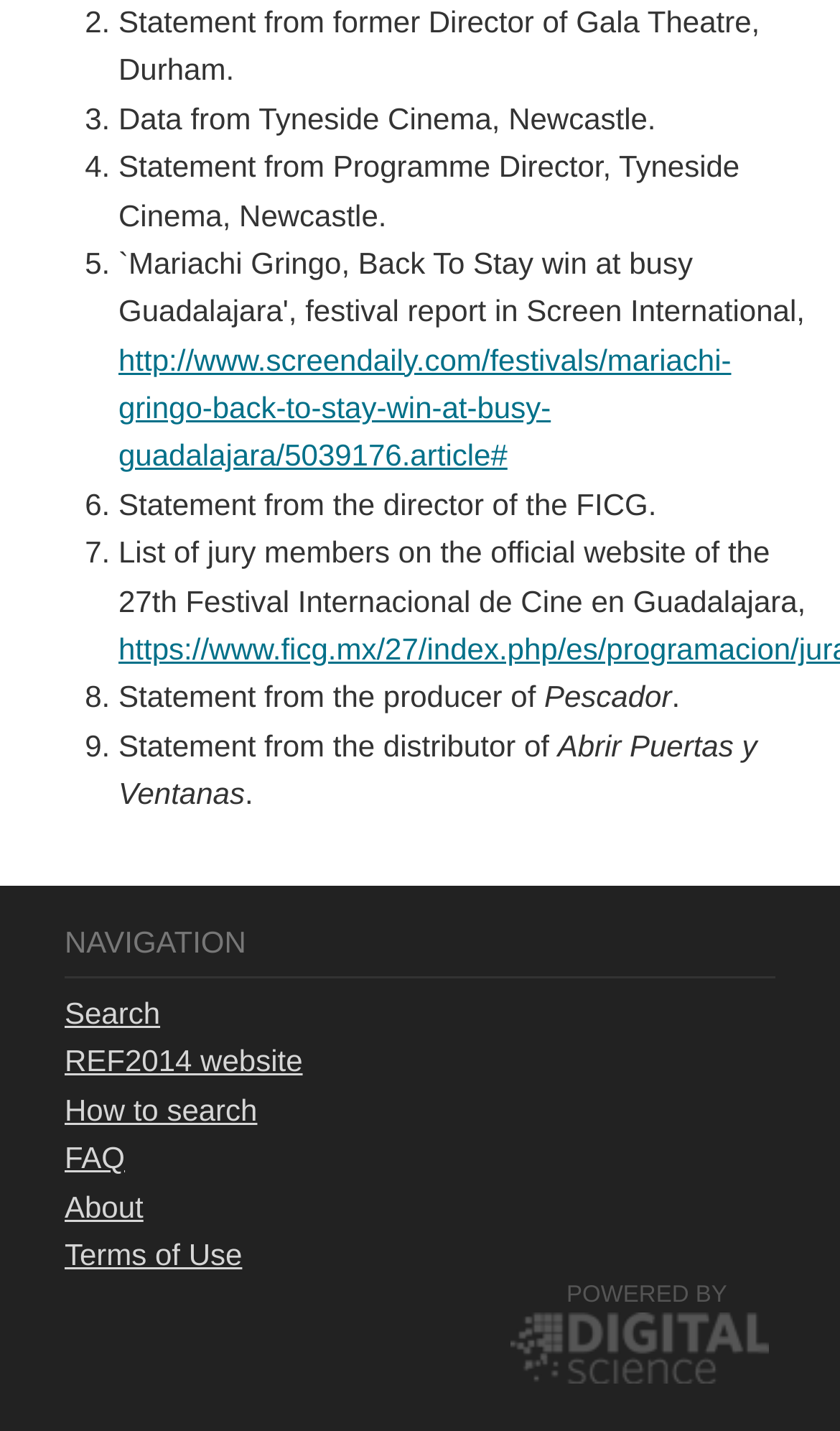Identify the bounding box coordinates for the UI element that matches this description: "Search".

[0.077, 0.696, 0.191, 0.72]